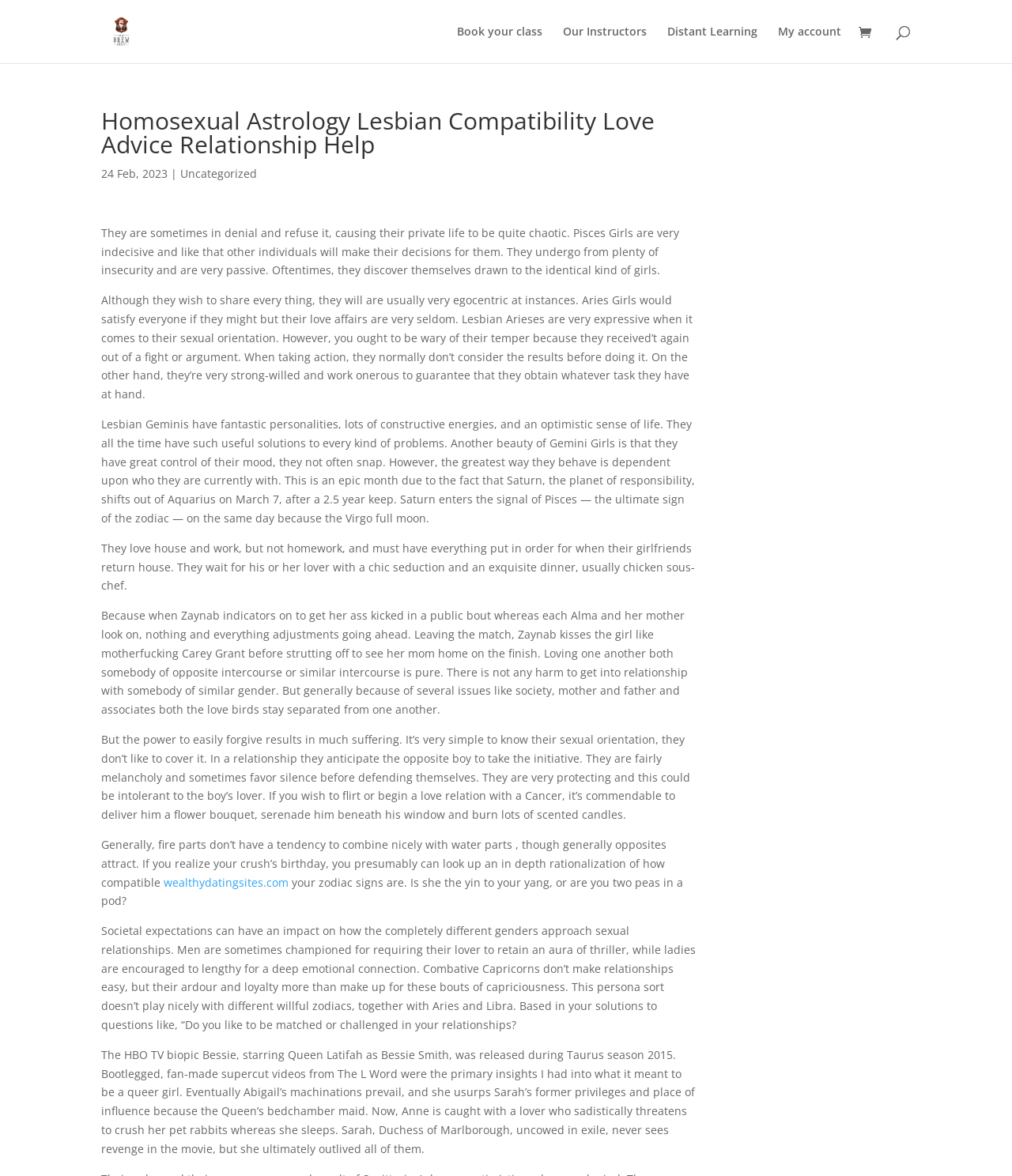Please identify the bounding box coordinates of where to click in order to follow the instruction: "Check the 'My account' page".

[0.769, 0.022, 0.831, 0.054]